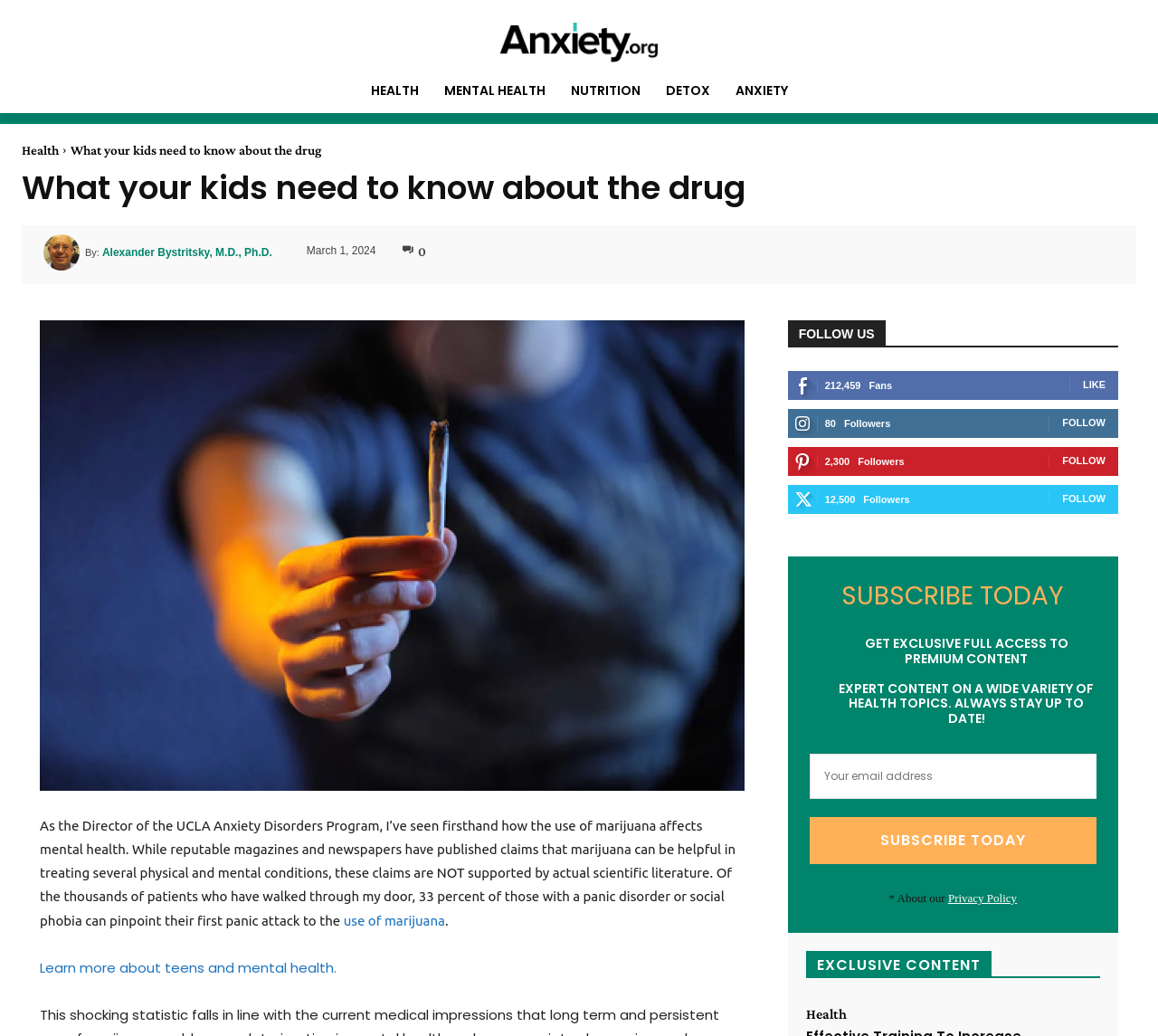How many fans does the website have?
Make sure to answer the question with a detailed and comprehensive explanation.

The number of fans can be found by looking at the text '212,459' followed by the label 'Fans', which is located in the section with social media links.